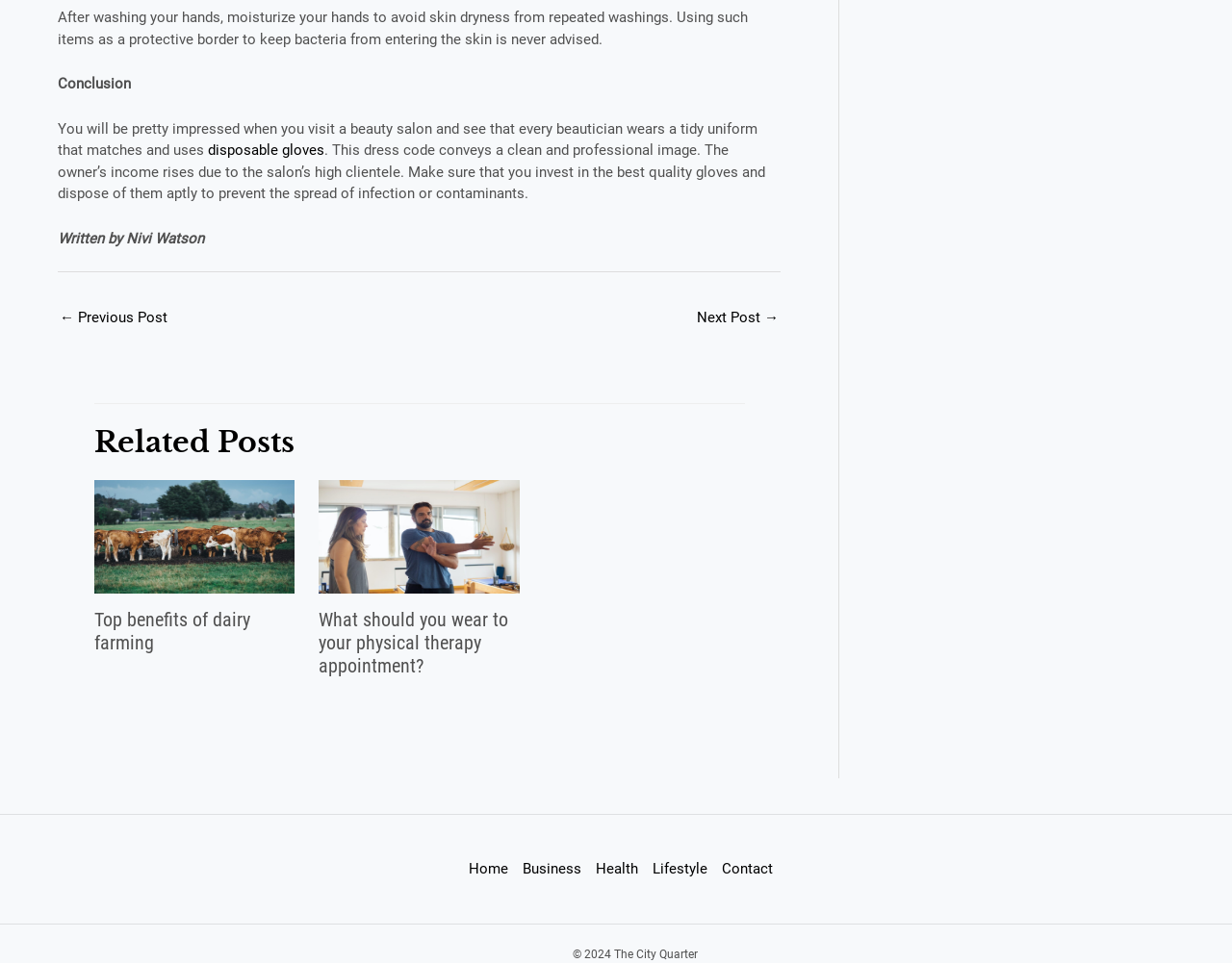Specify the bounding box coordinates of the area that needs to be clicked to achieve the following instruction: "Read more about Top benefits of dairy farming".

[0.076, 0.547, 0.239, 0.565]